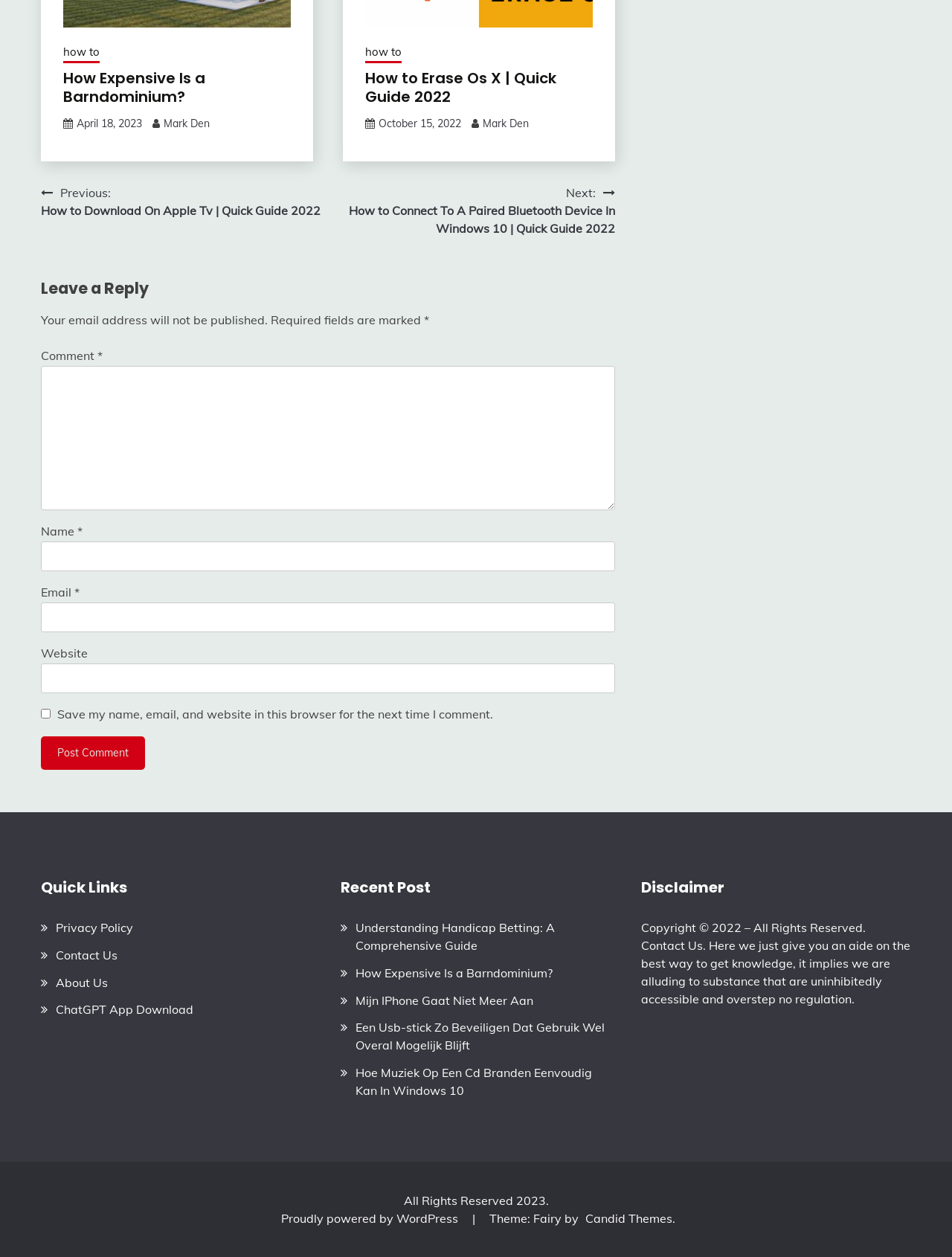Please determine the bounding box coordinates of the element to click on in order to accomplish the following task: "Leave a comment". Ensure the coordinates are four float numbers ranging from 0 to 1, i.e., [left, top, right, bottom].

[0.043, 0.291, 0.646, 0.406]